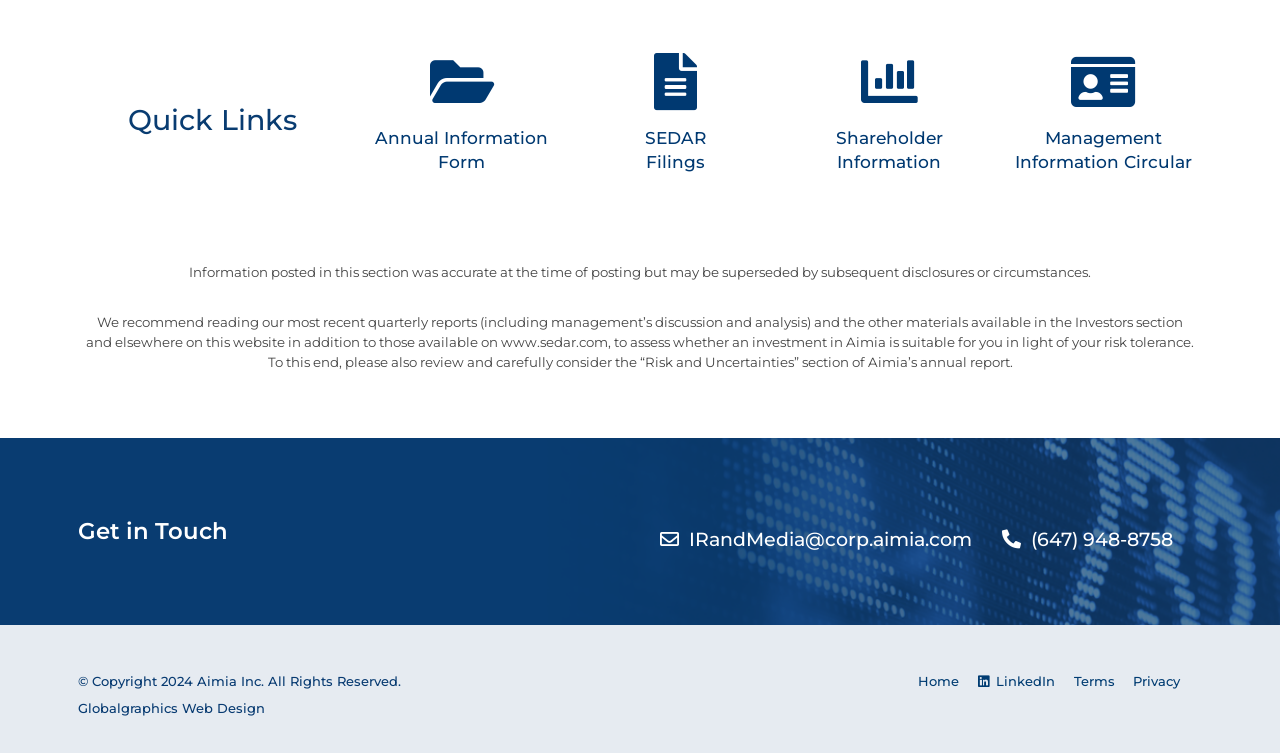Please reply with a single word or brief phrase to the question: 
How can I contact the investor relations team?

Email or phone